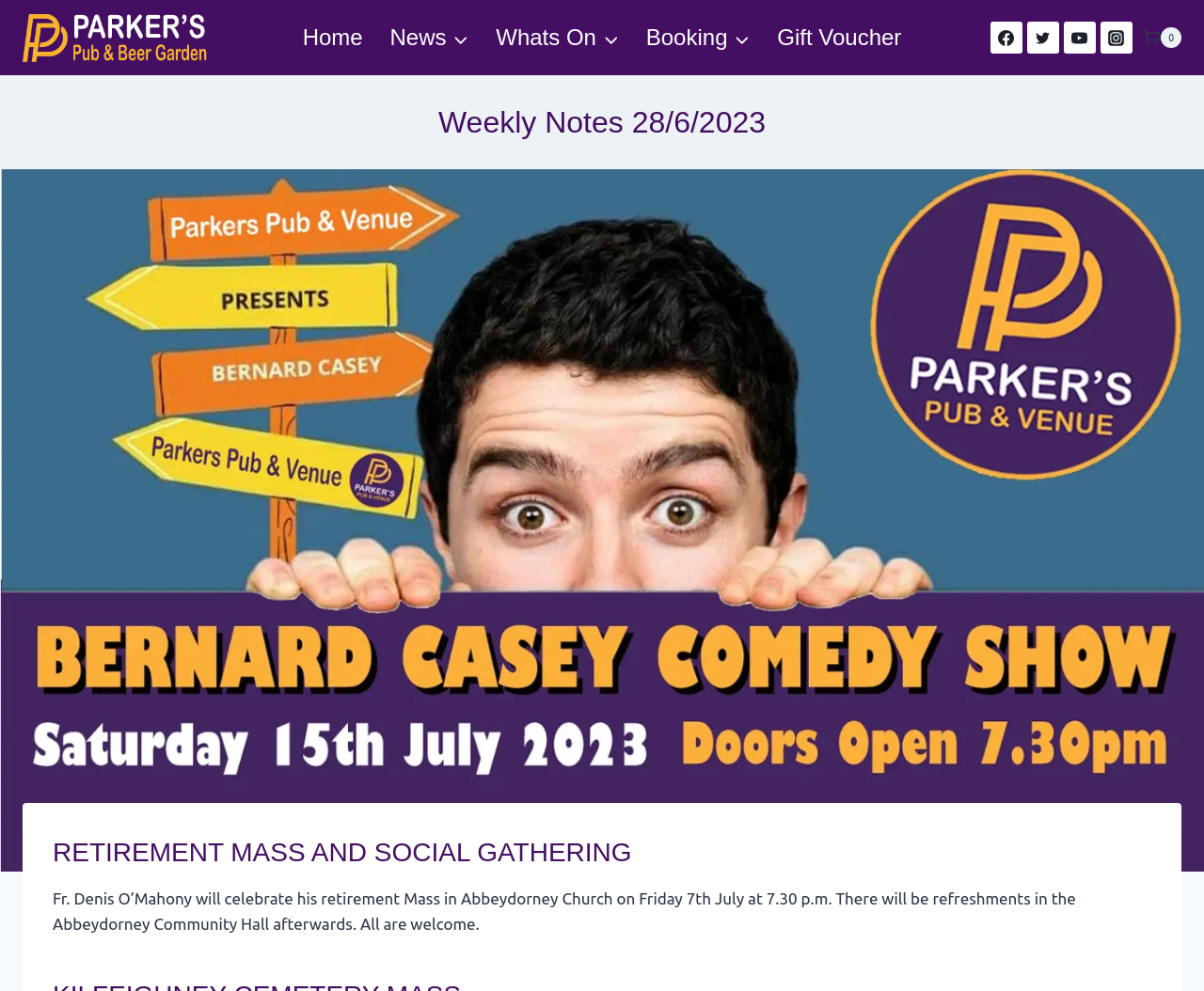What are the social media platforms linked on the webpage?
Answer the question using a single word or phrase, according to the image.

Facebook, Twitter, YouTube, Instagram